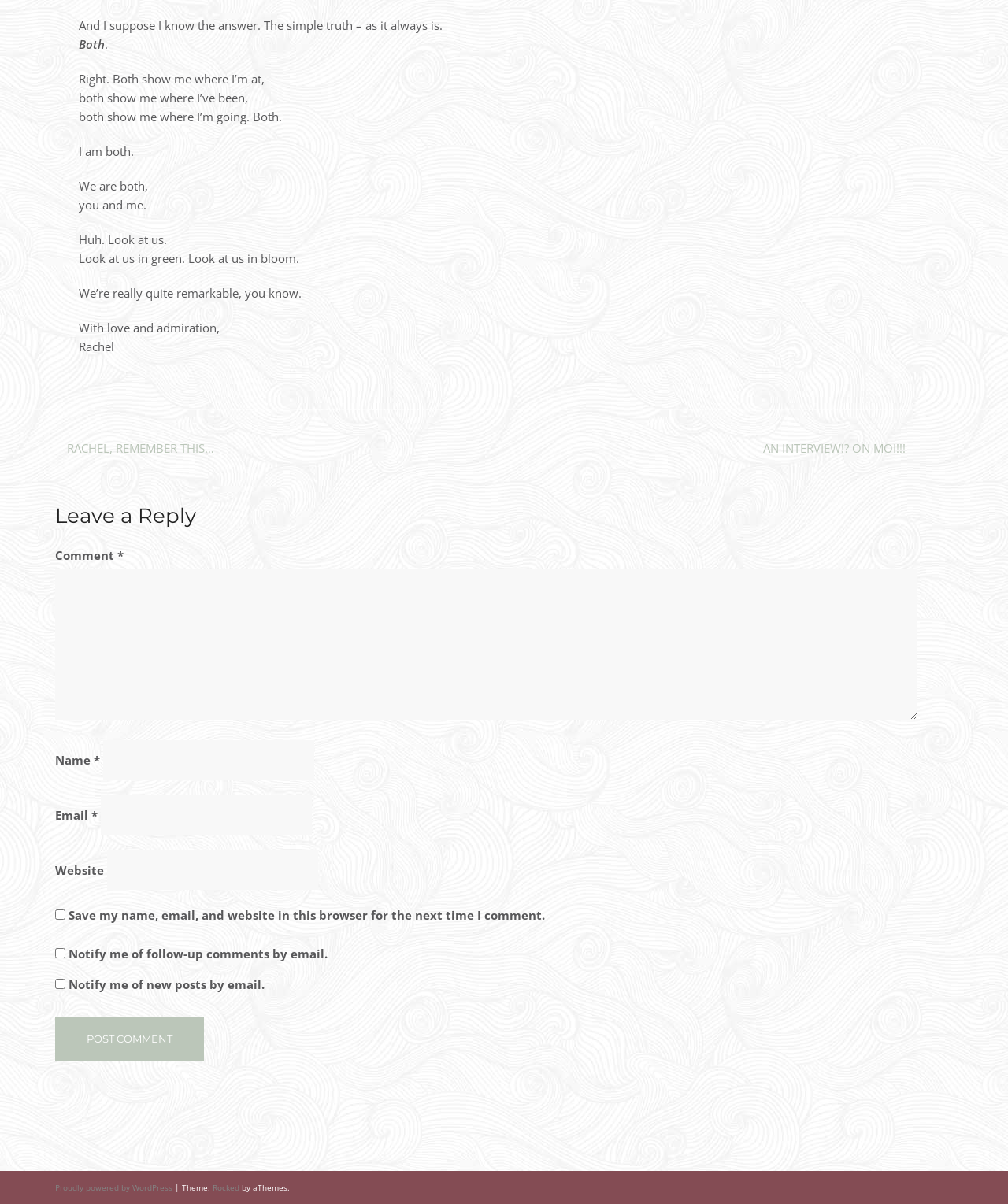Please predict the bounding box coordinates (top-left x, top-left y, bottom-right x, bottom-right y) for the UI element in the screenshot that fits the description: an interview!? on moi!!!

[0.757, 0.365, 0.898, 0.378]